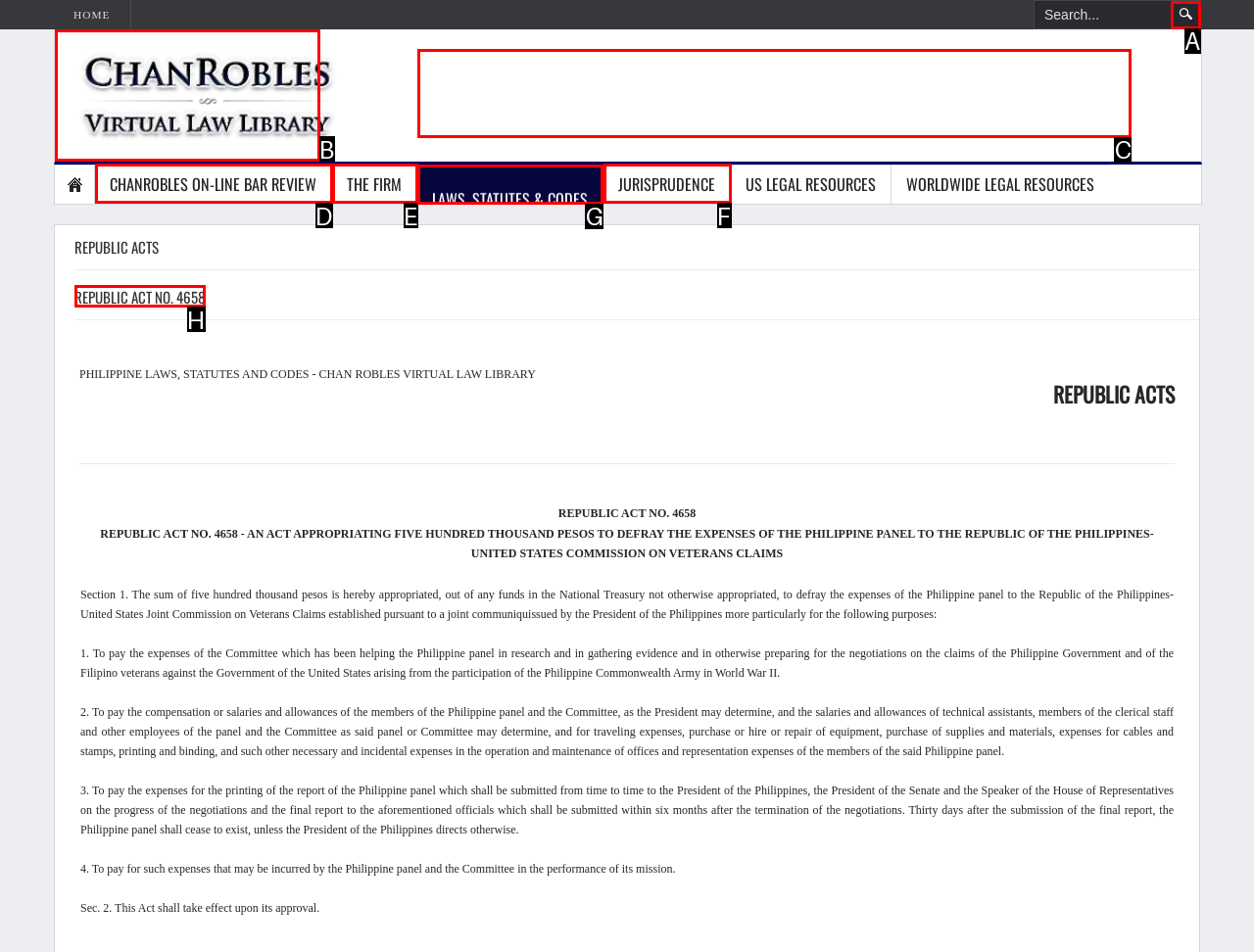Determine which UI element I need to click to achieve the following task: click the LAWS, STATUTES & CODES link Provide your answer as the letter of the selected option.

G